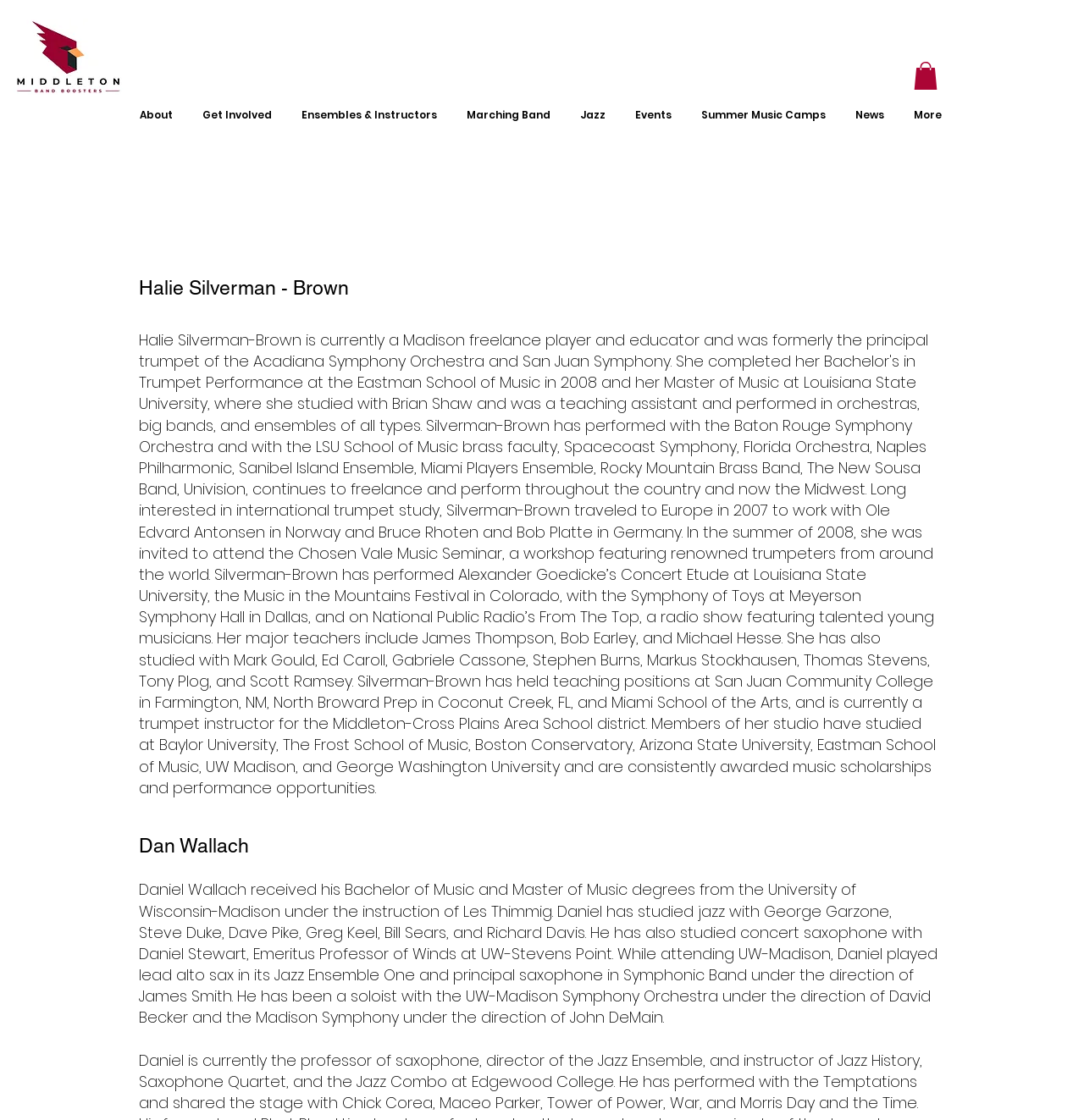What is the name of the first ensemble coach?
Please use the visual content to give a single word or phrase answer.

Halie Silverman - Brown